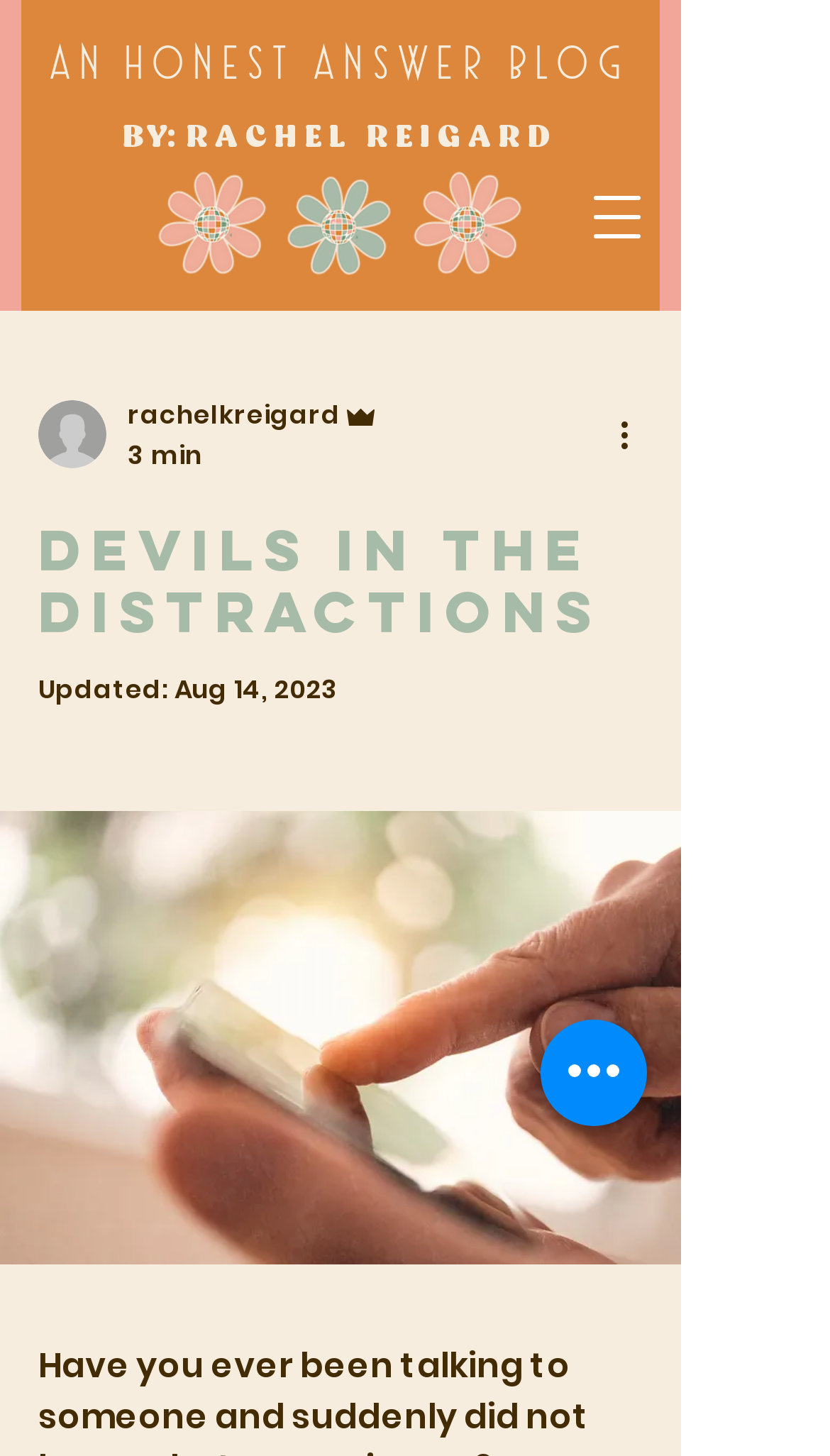Please answer the following question using a single word or phrase: What is the date of the article update?

Aug 14, 2023